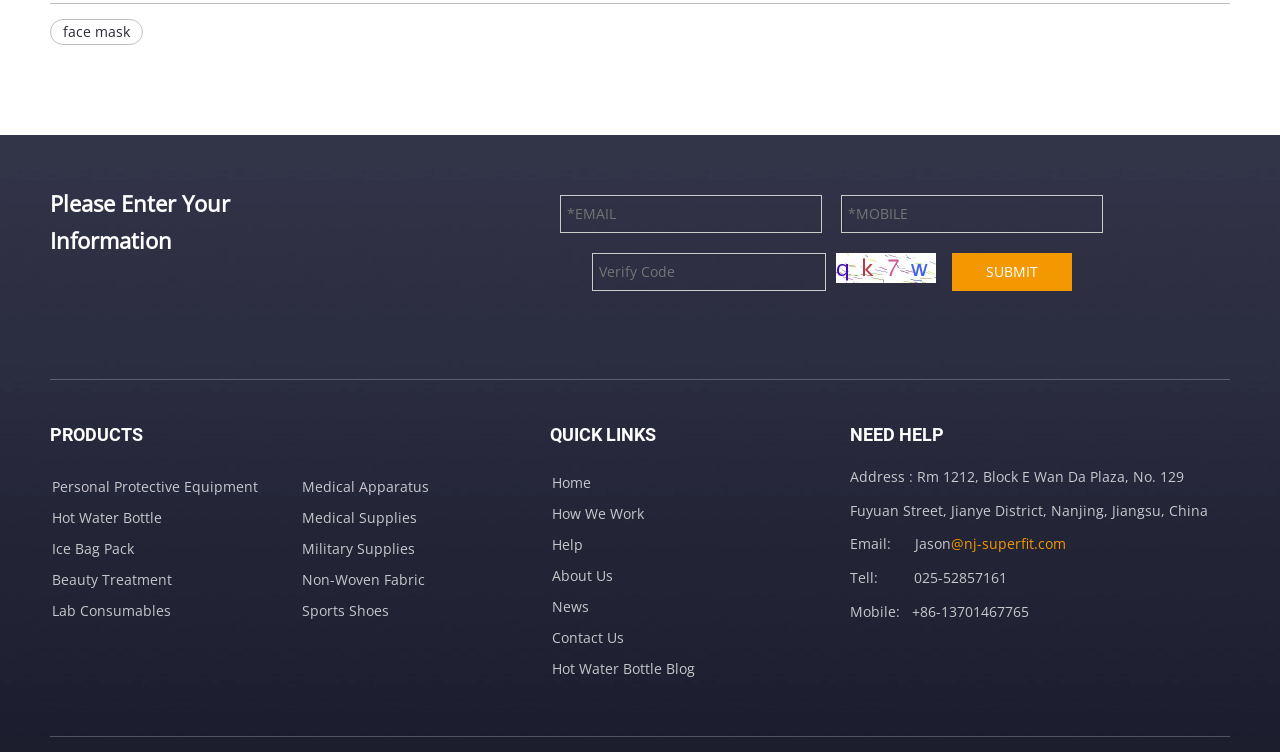Based on what you see in the screenshot, provide a thorough answer to this question: What is the purpose of the 'Verify Code' link?

The 'Verify Code' link is likely used to verify the user's information, such as their email or mobile number, to ensure that the user is genuine and to prevent spam or abuse.